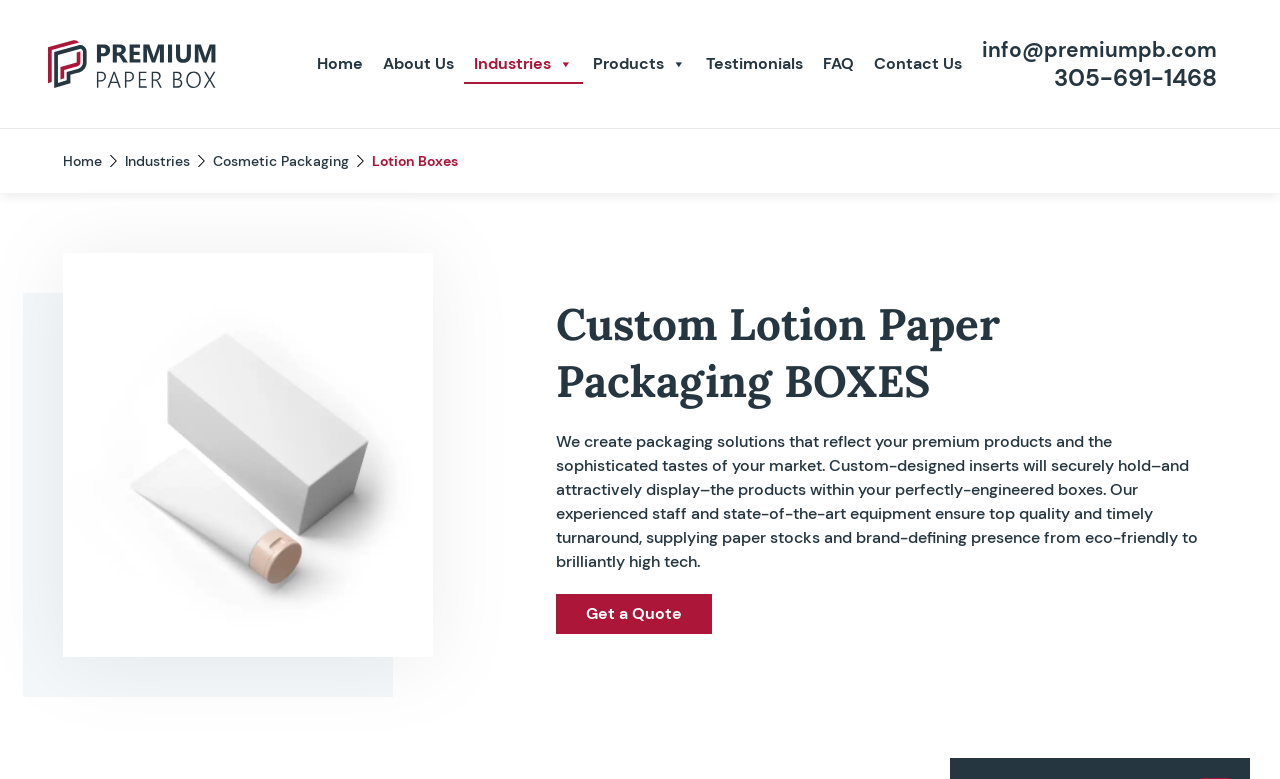Identify and generate the primary title of the webpage.

Custom Lotion Paper Packaging BOXES